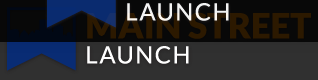Analyze the image and give a detailed response to the question:
What is the organization's focus?

The logo and branding of Main Street Launch align with their commitment to fostering economic growth in local communities, particularly for small business owners seeking resources and support, which suggests that the organization's focus is on supporting small businesses.